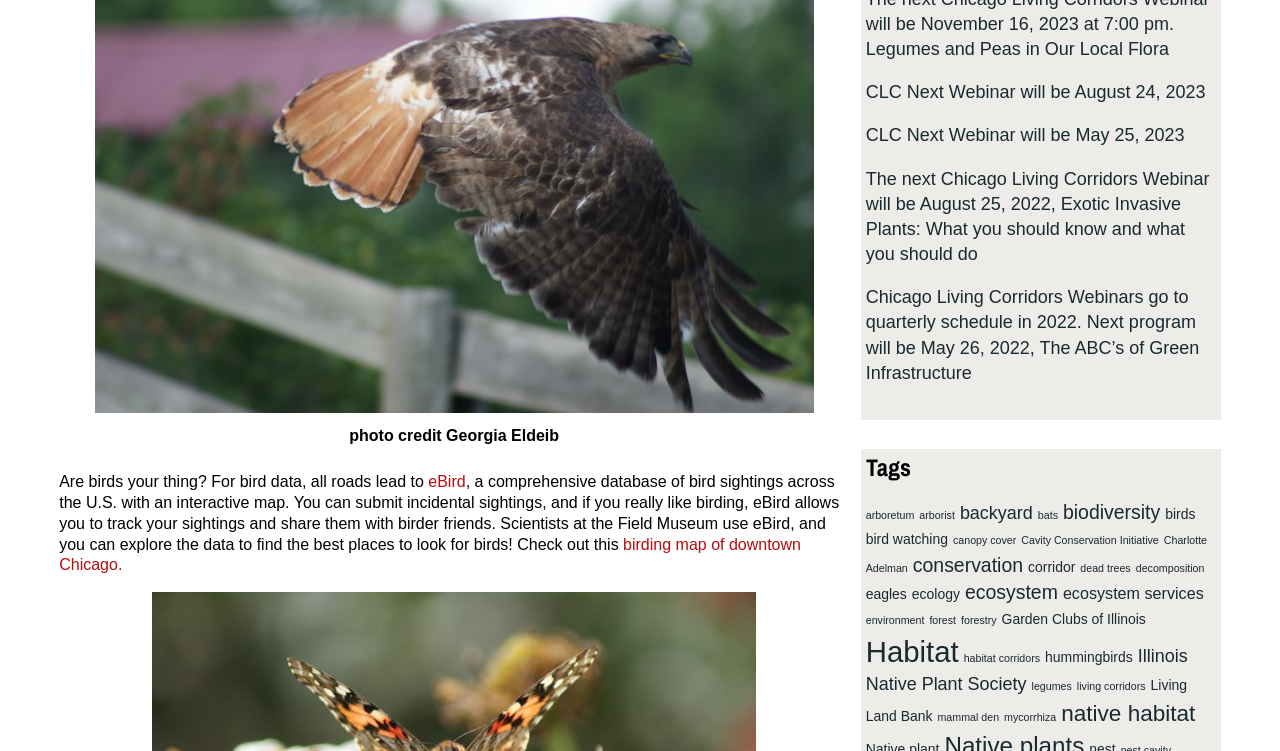Bounding box coordinates are specified in the format (top-left x, top-left y, bottom-right x, bottom-right y). All values are floating point numbers bounded between 0 and 1. Please provide the bounding box coordinate of the region this sentence describes: legumes

[0.806, 0.906, 0.837, 0.922]